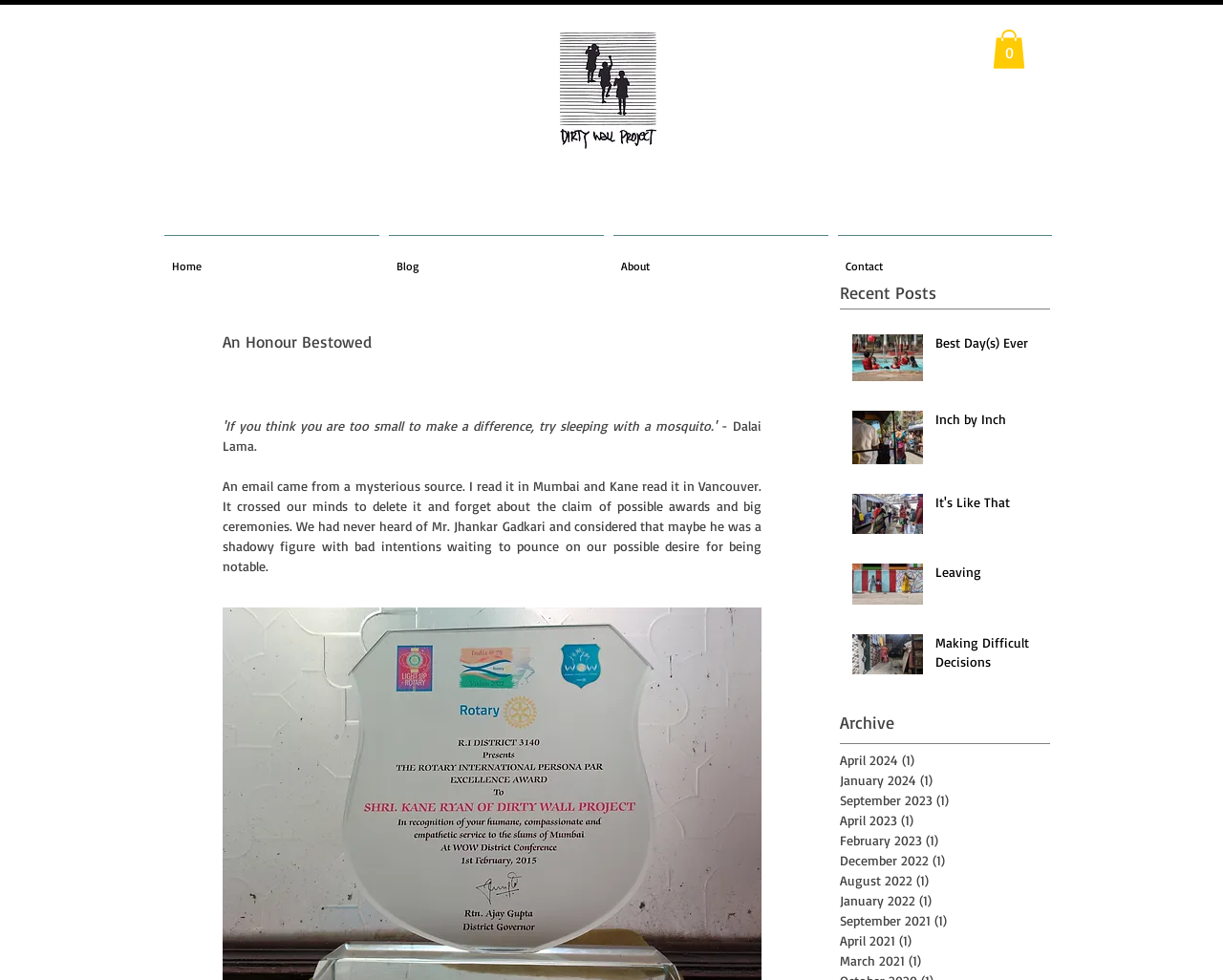Determine the bounding box coordinates of the clickable element to complete this instruction: "Click the 'Home' link". Provide the coordinates in the format of four float numbers between 0 and 1, [left, top, right, bottom].

[0.13, 0.24, 0.314, 0.286]